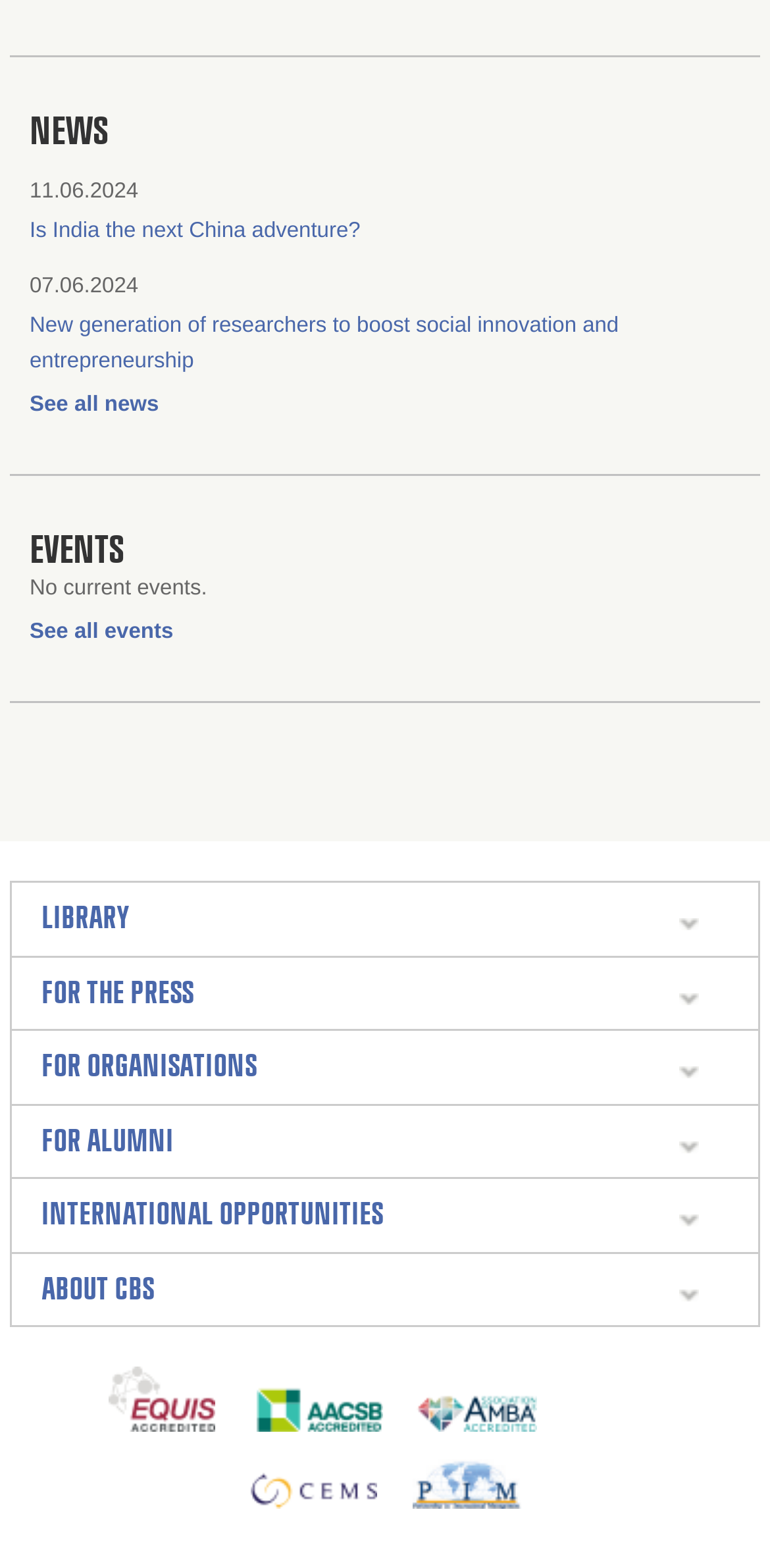Please provide the bounding box coordinates in the format (top-left x, top-left y, bottom-right x, bottom-right y). Remember, all values are floating point numbers between 0 and 1. What is the bounding box coordinate of the region described as: International Opportunities

[0.054, 0.765, 0.497, 0.784]